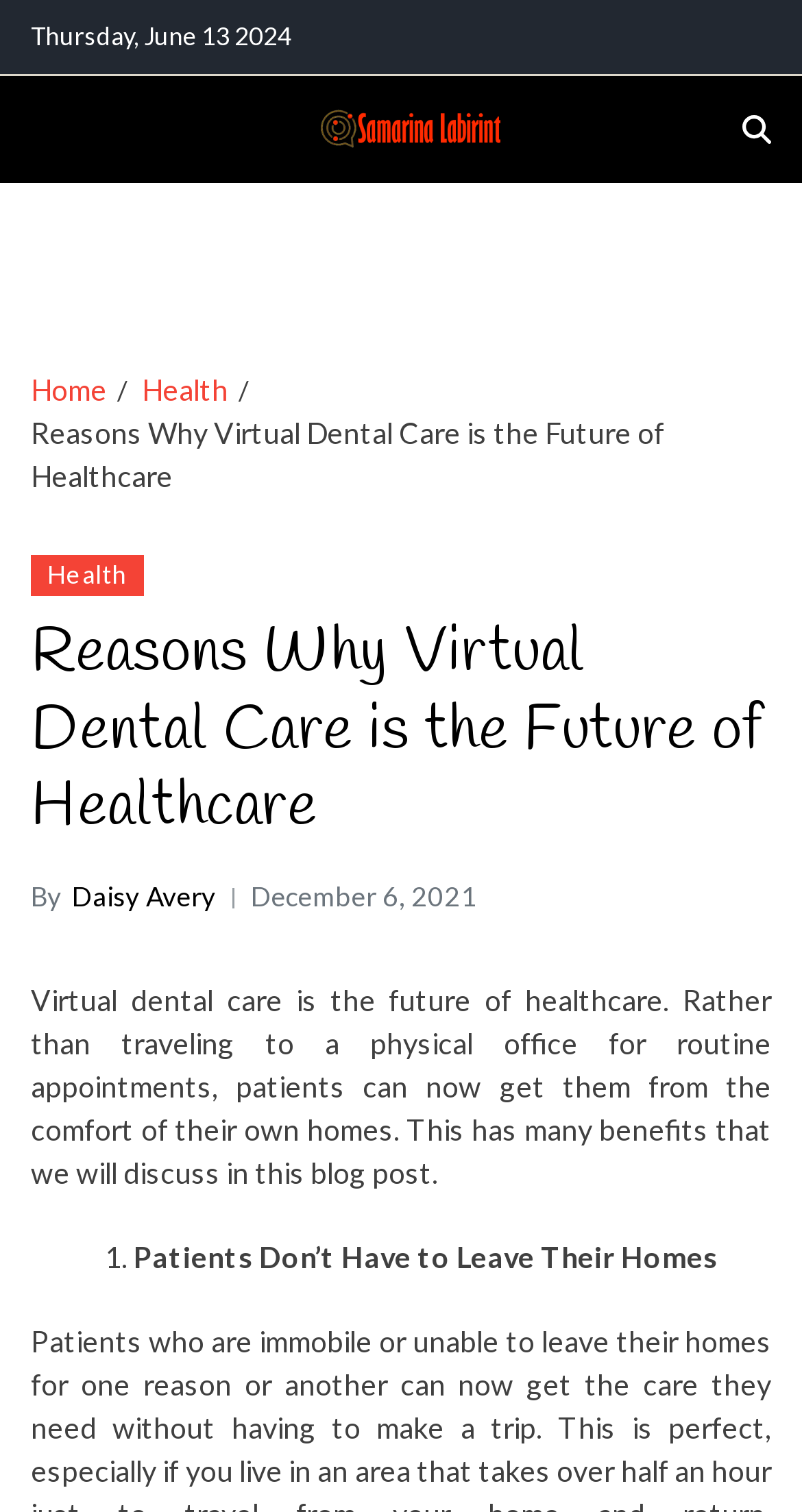What is the position of the 'Off Canvas' button?
Look at the image and answer with only one word or phrase.

Top left